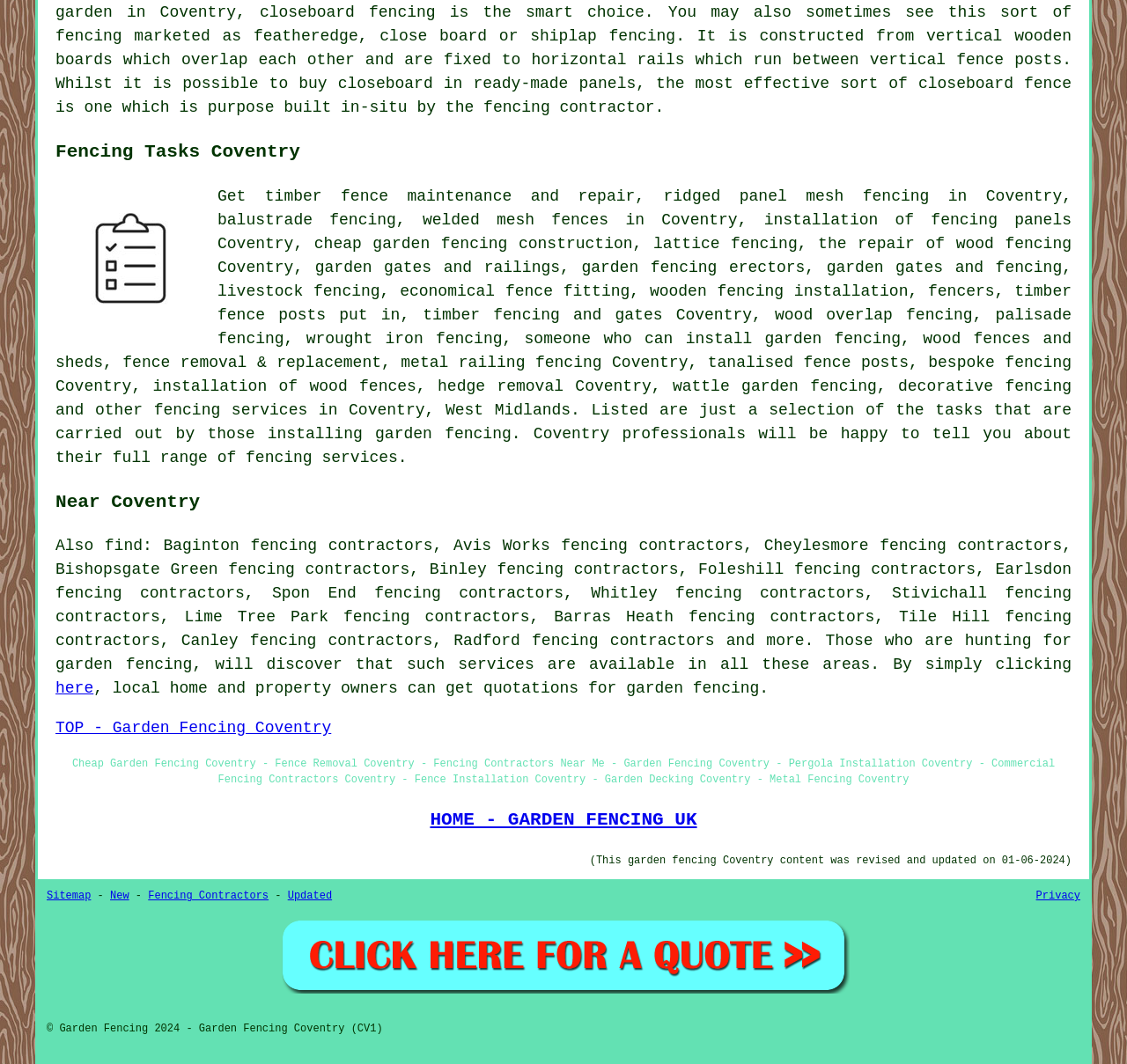Determine the bounding box for the UI element described here: "parent_node: Table of Contents".

None